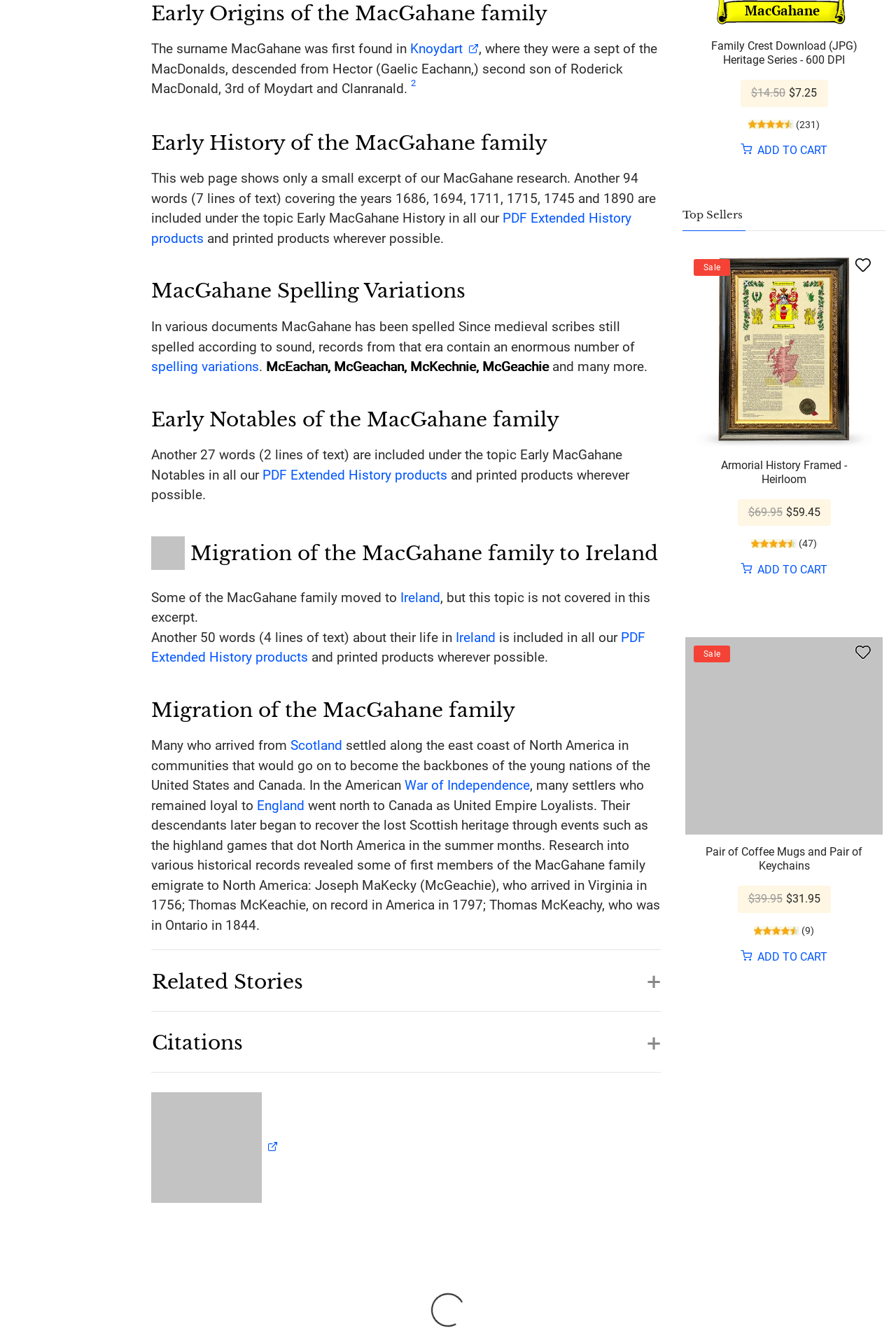Provide the bounding box coordinates of the HTML element described by the text: "PDF Extended History products". The coordinates should be in the format [left, top, right, bottom] with values between 0 and 1.

[0.169, 0.47, 0.72, 0.497]